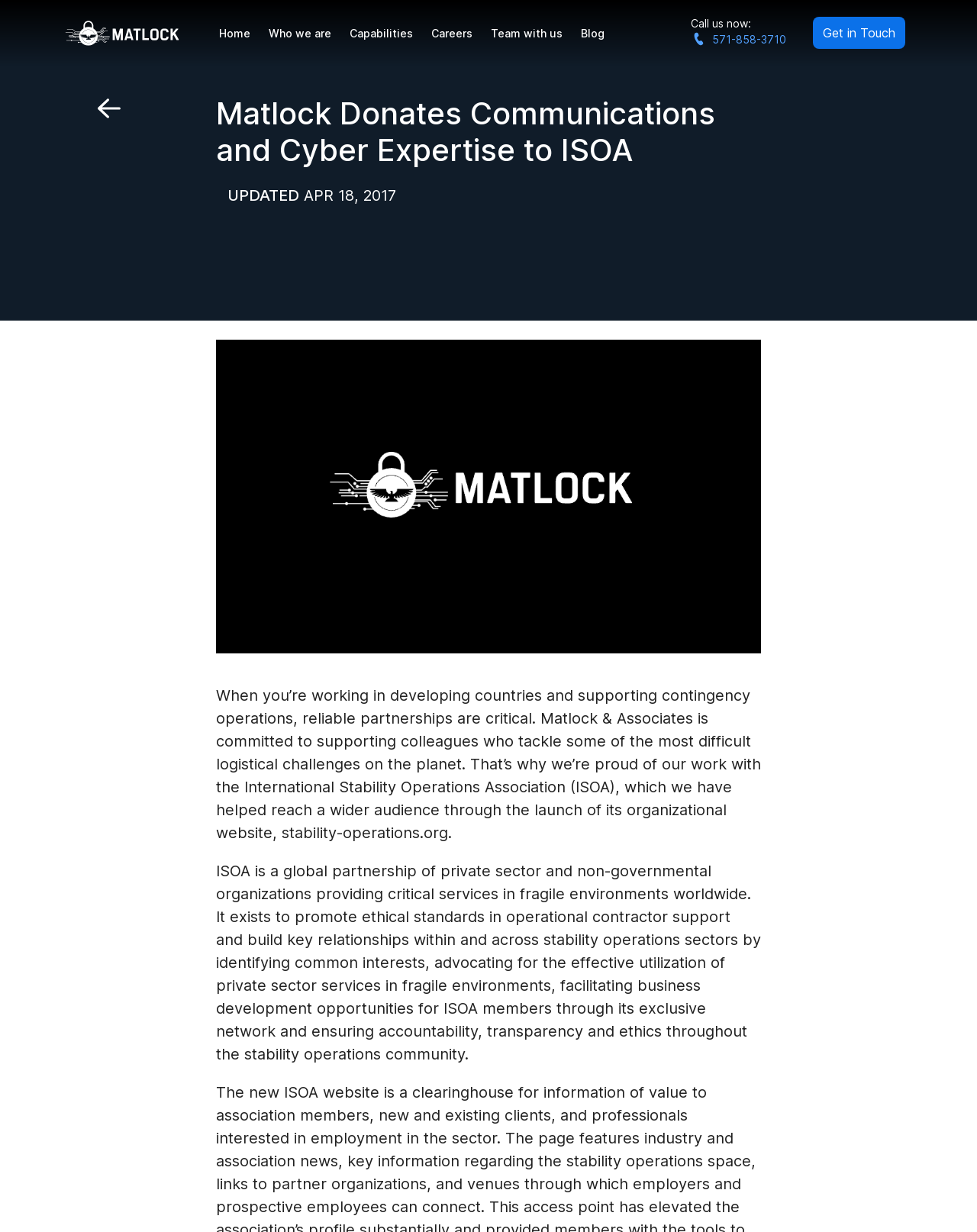Locate the bounding box coordinates of the element you need to click to accomplish the task described by this instruction: "Call the phone number".

[0.707, 0.025, 0.805, 0.038]